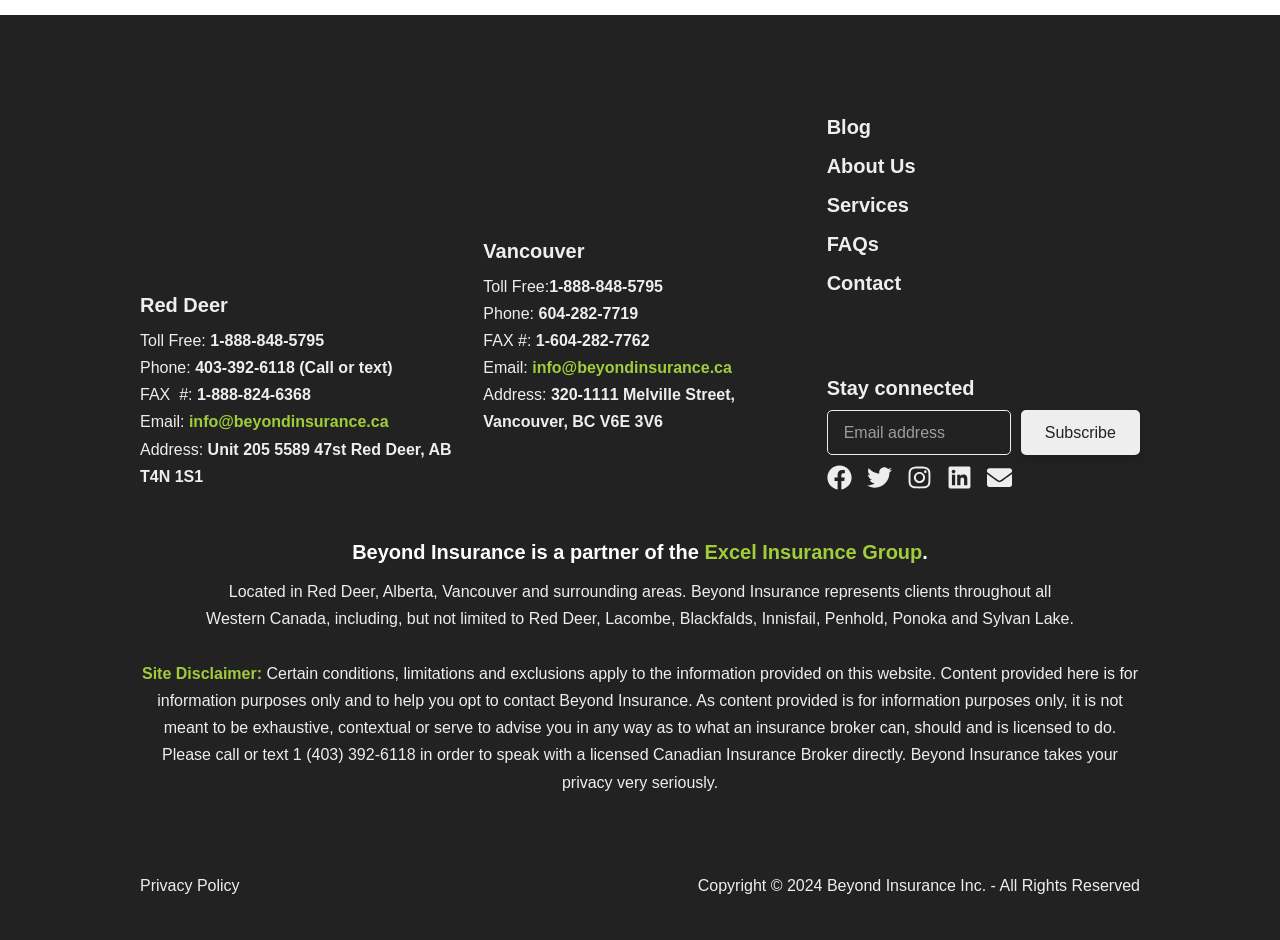Identify the bounding box coordinates of the section that should be clicked to achieve the task described: "Click the 'Facebook' social media link".

[0.646, 0.495, 0.665, 0.521]